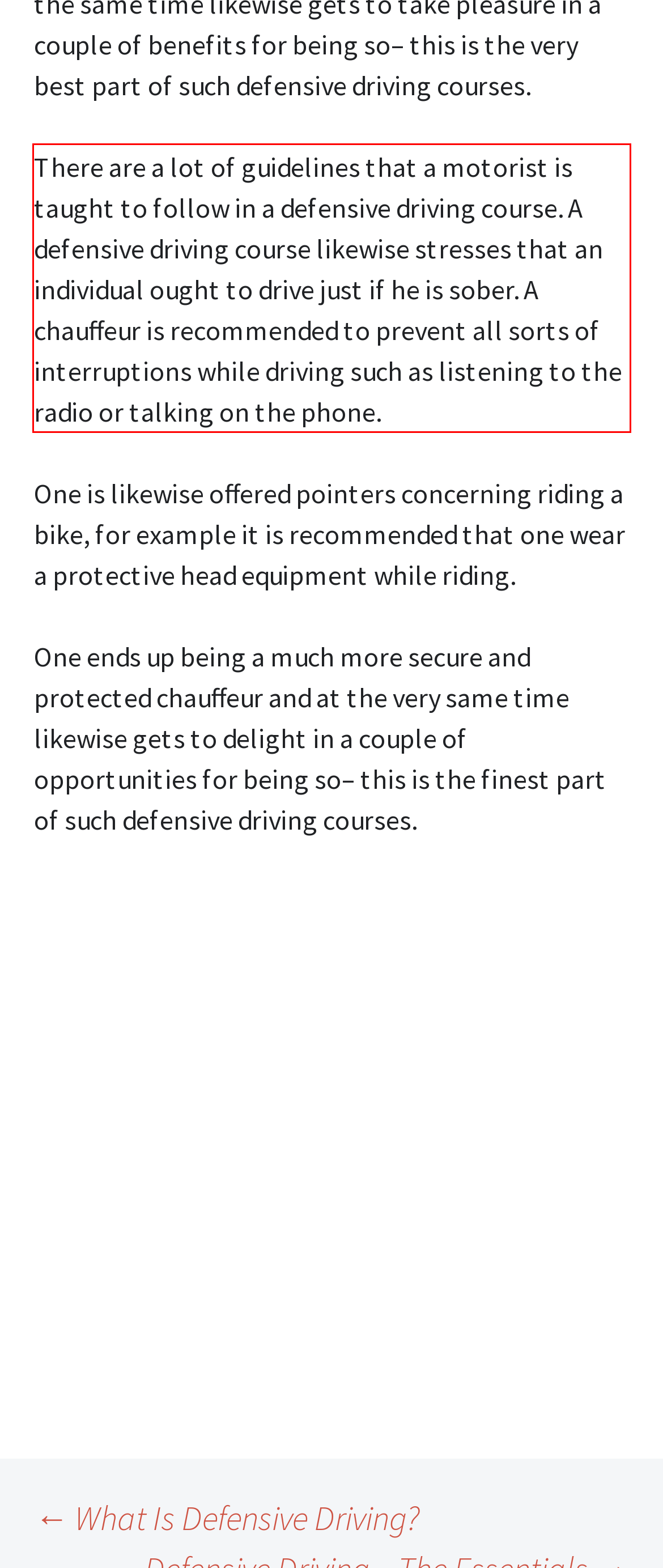Given a webpage screenshot, locate the red bounding box and extract the text content found inside it.

There are a lot of guidelines that a motorist is taught to follow in a defensive driving course. A defensive driving course likewise stresses that an individual ought to drive just if he is sober. A chauffeur is recommended to prevent all sorts of interruptions while driving such as listening to the radio or talking on the phone.